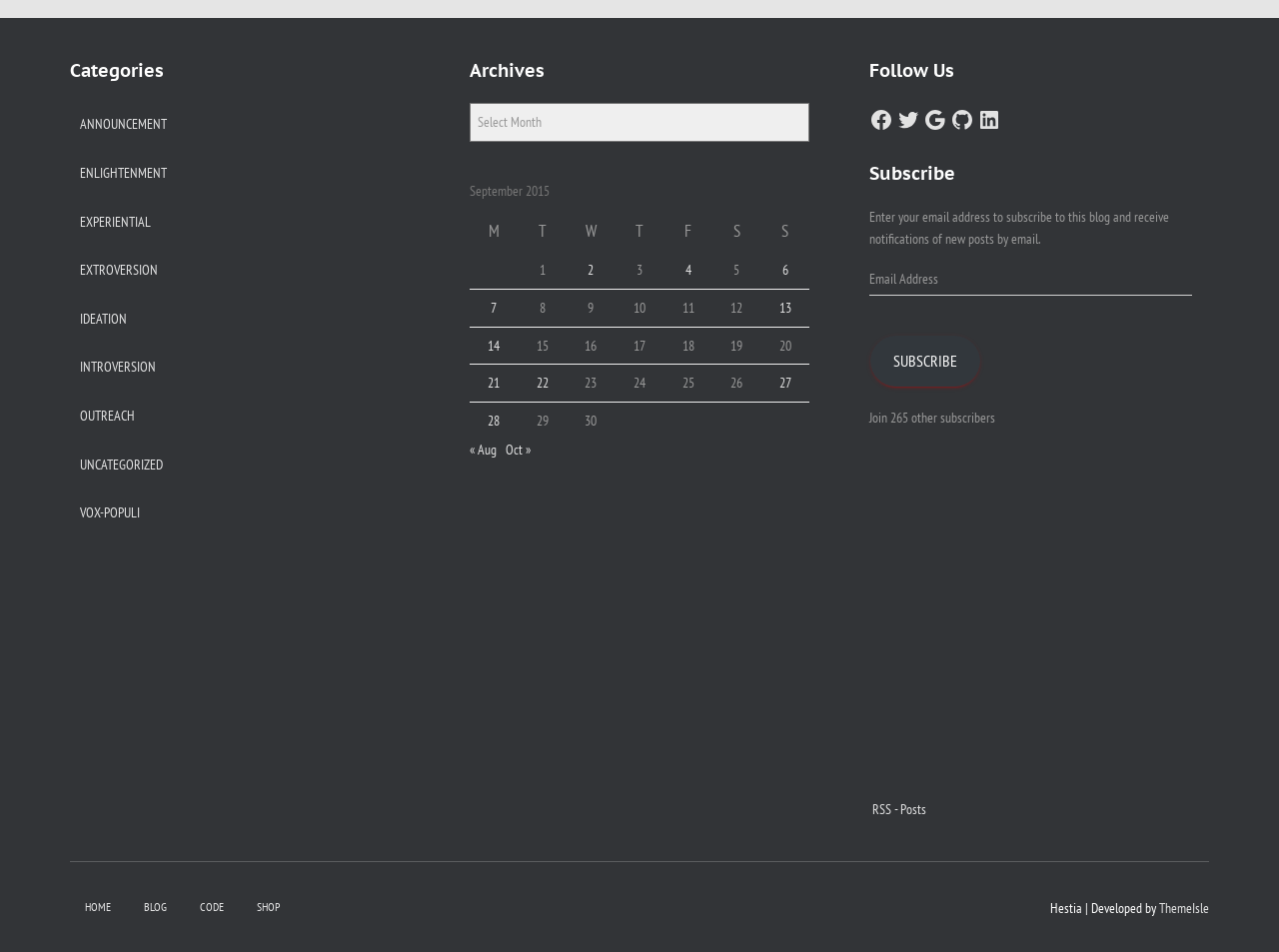Given the description RSS - Posts, predict the bounding box coordinates of the UI element. Ensure the coordinates are in the format (top-left x, top-left y, bottom-right x, bottom-right y) and all values are between 0 and 1.

[0.68, 0.649, 0.945, 0.86]